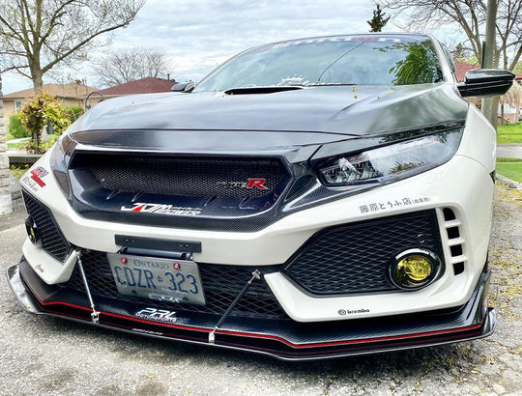Reply to the question below using a single word or brief phrase:
What is the model year of the Honda Civic Type R?

2017 to 2021